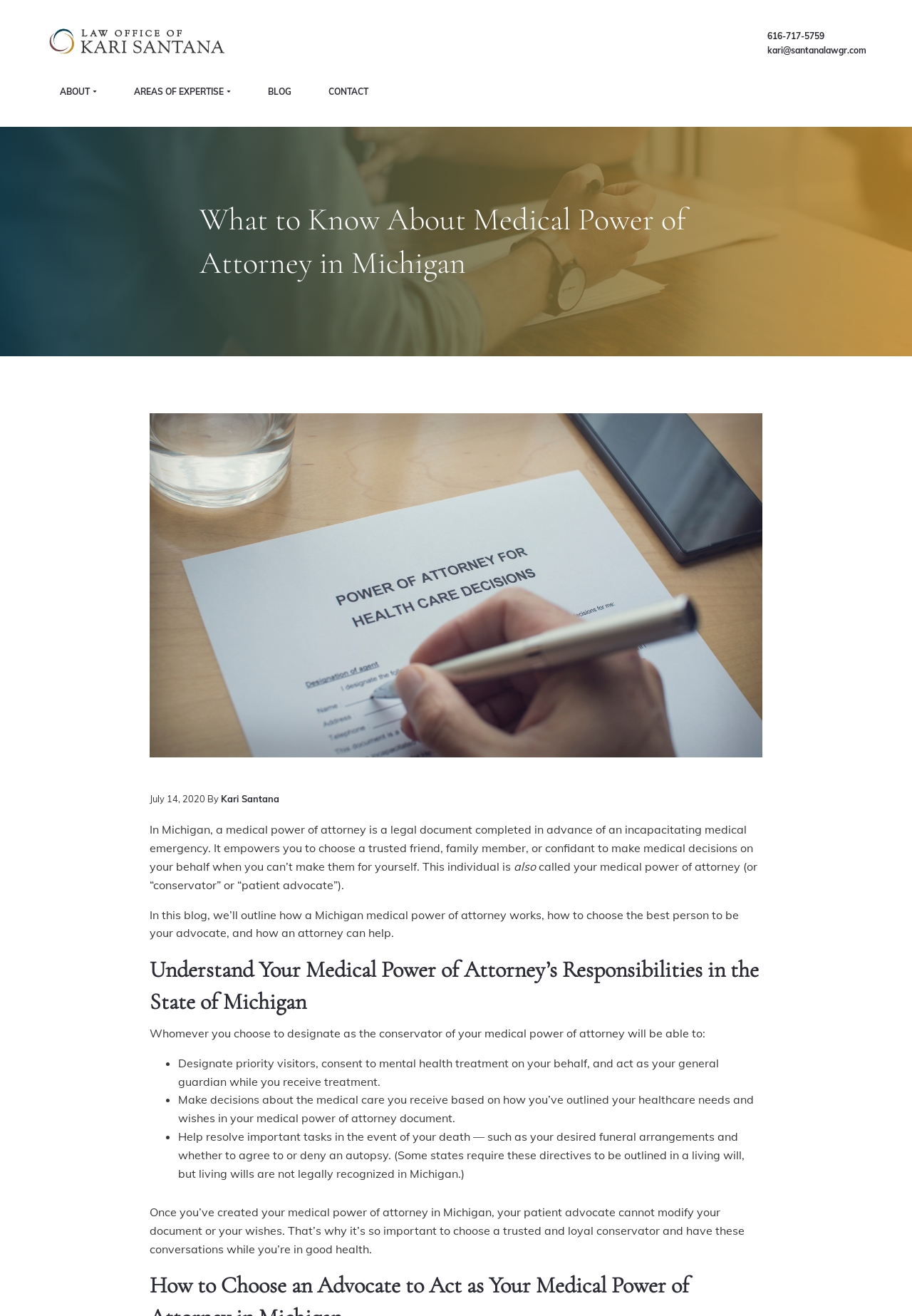Pinpoint the bounding box coordinates of the element you need to click to execute the following instruction: "Read the blog post about medical power of attorney in Michigan". The bounding box should be represented by four float numbers between 0 and 1, in the format [left, top, right, bottom].

[0.219, 0.151, 0.781, 0.216]